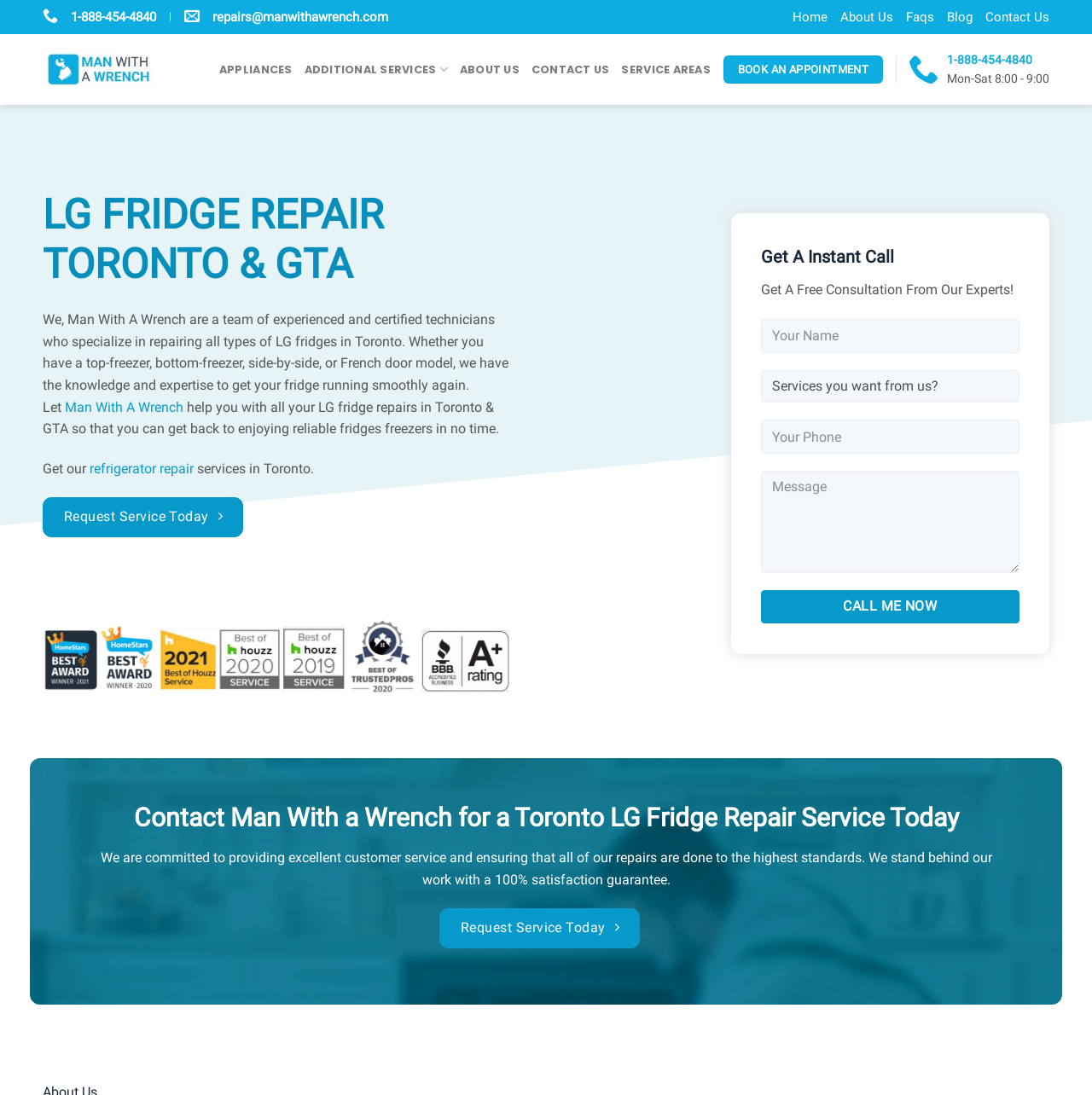Kindly provide the bounding box coordinates of the section you need to click on to fulfill the given instruction: "Request service today".

[0.039, 0.454, 0.222, 0.491]